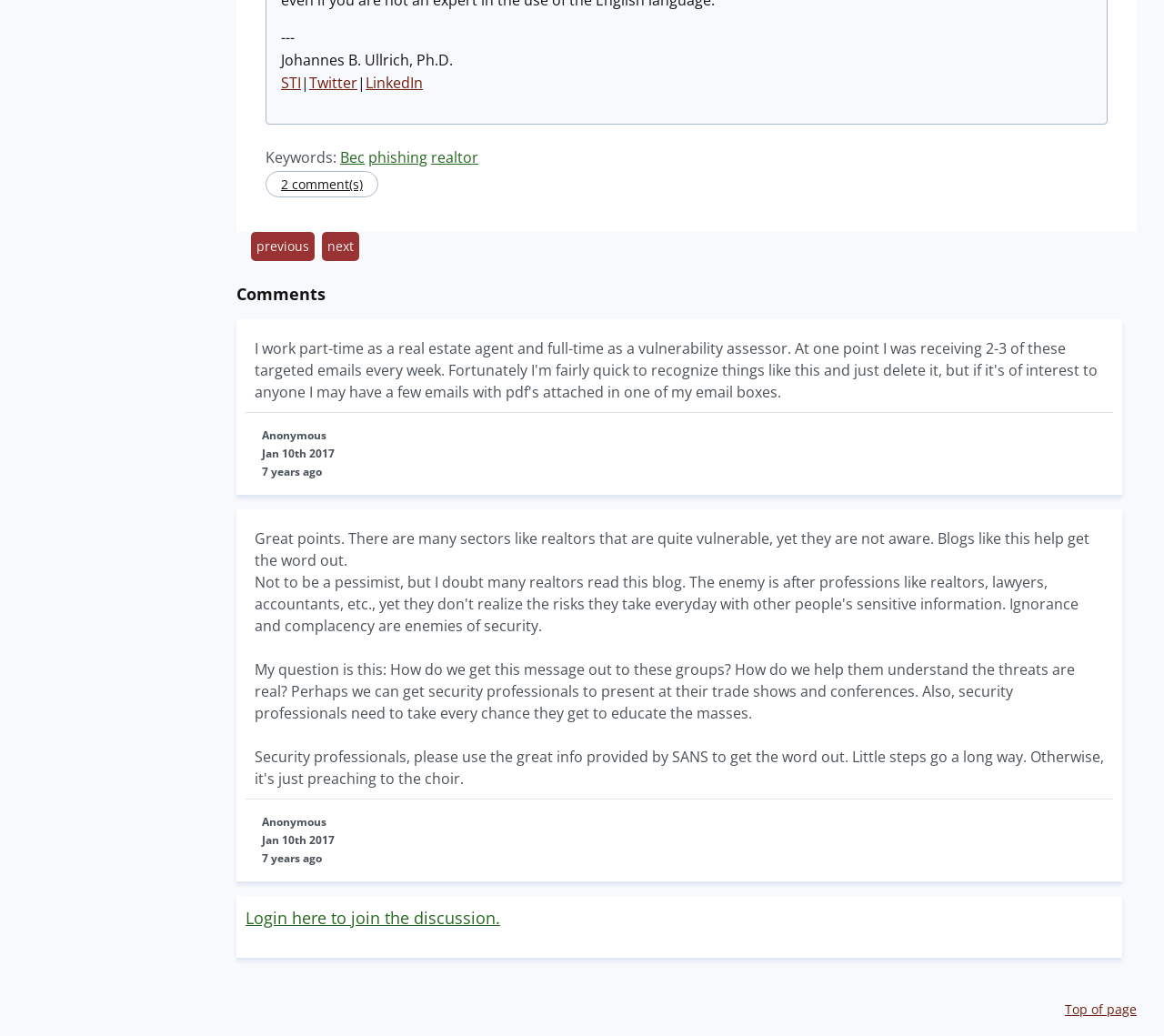Determine the bounding box coordinates of the region that needs to be clicked to achieve the task: "Visit the Twitter page".

[0.266, 0.07, 0.307, 0.09]